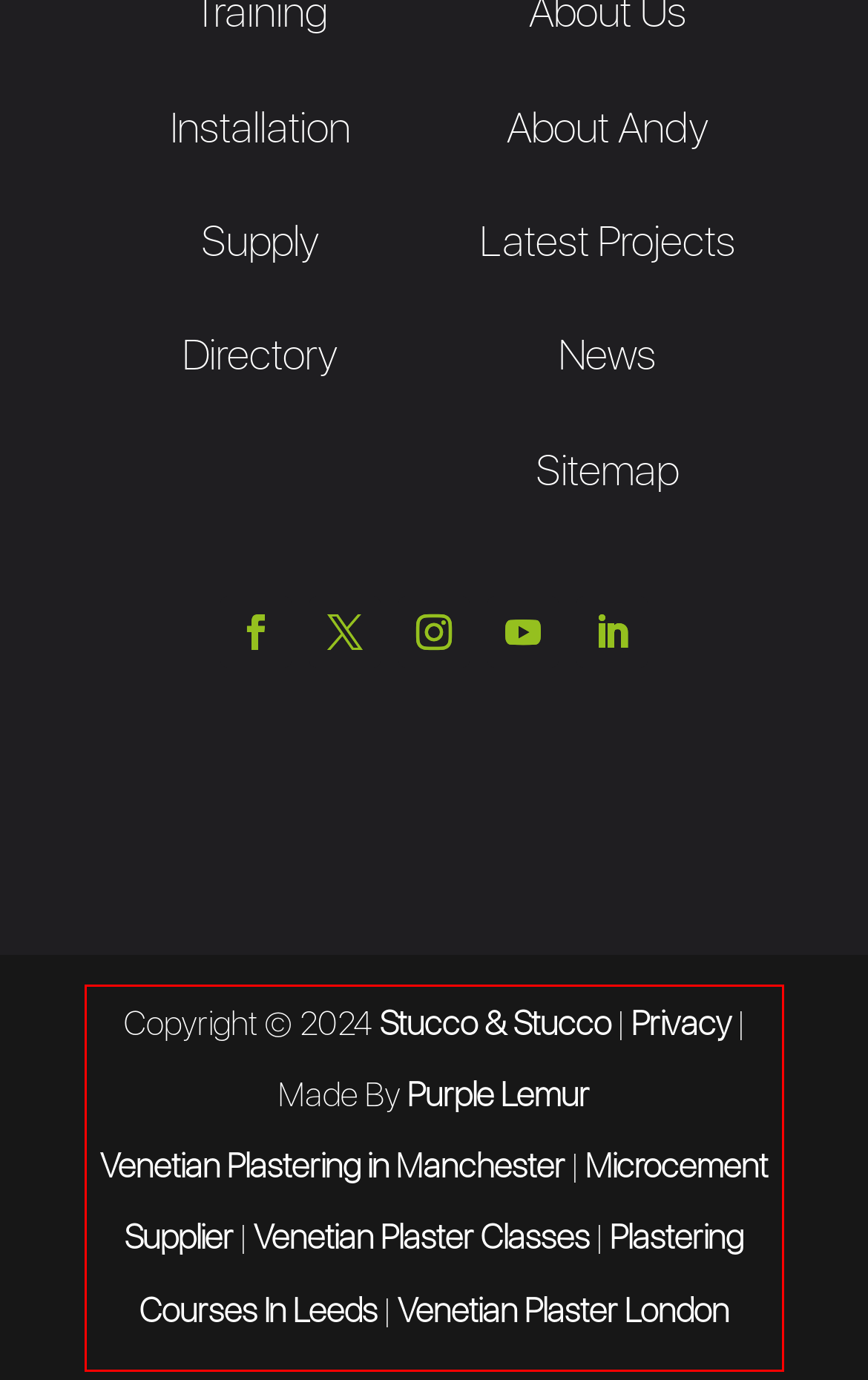Please examine the webpage screenshot and extract the text within the red bounding box using OCR.

Copyright © 2024 Stucco & Stucco | Privacy | Made By Purple Lemur Venetian Plastering in Manchester | Microcement Supplier | Venetian Plaster Classes | Plastering Courses In Leeds | Venetian Plaster London